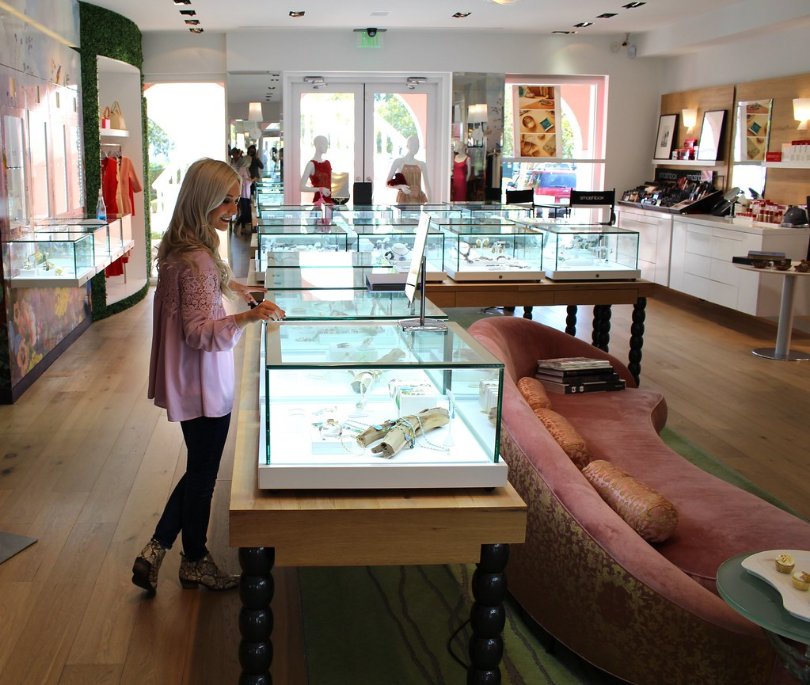What type of furniture is in the seating area?
Look at the image and answer with only one word or phrase.

Curved sofa